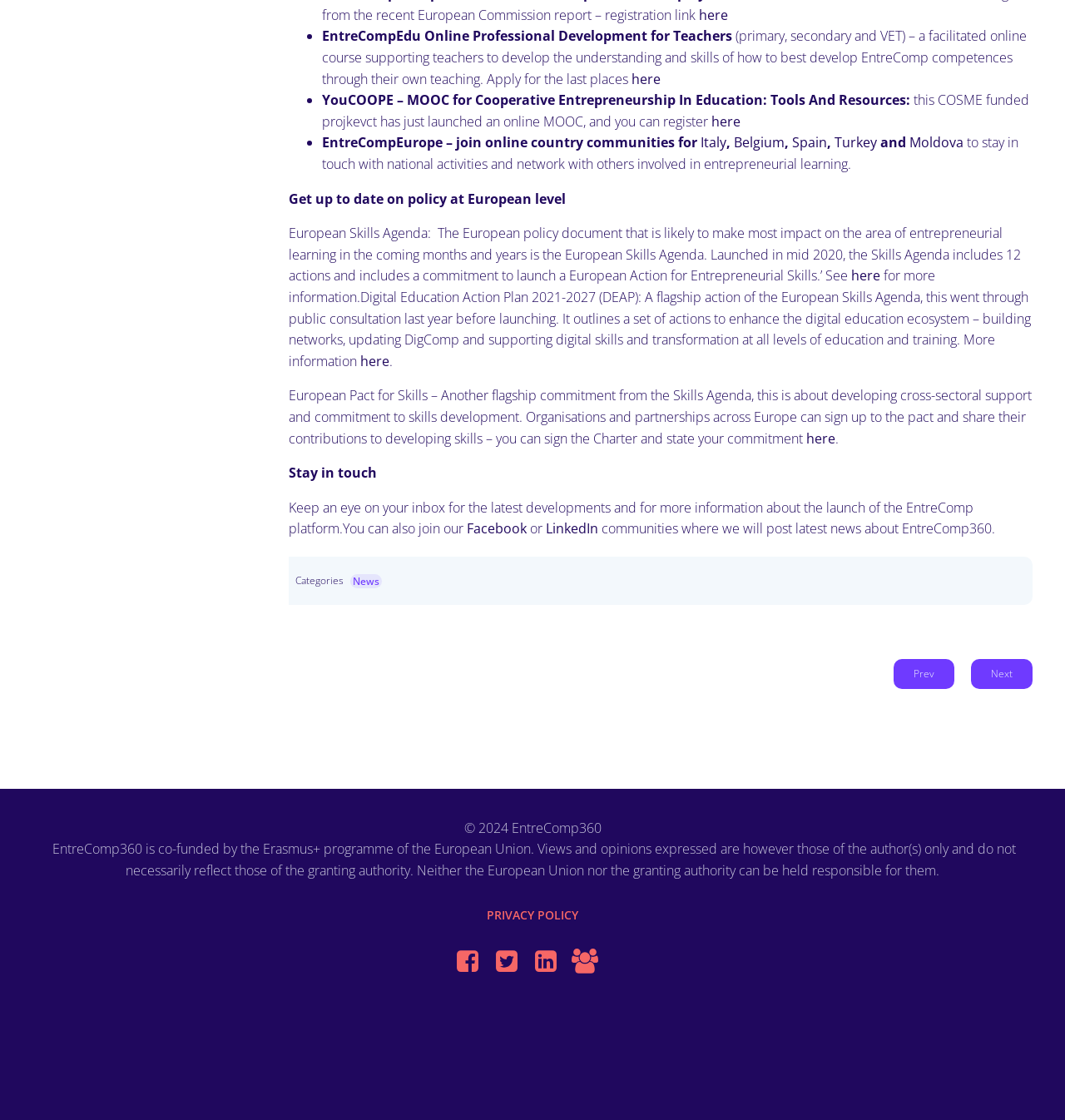What is the European Skills Agenda?
Give a one-word or short-phrase answer derived from the screenshot.

A European policy document